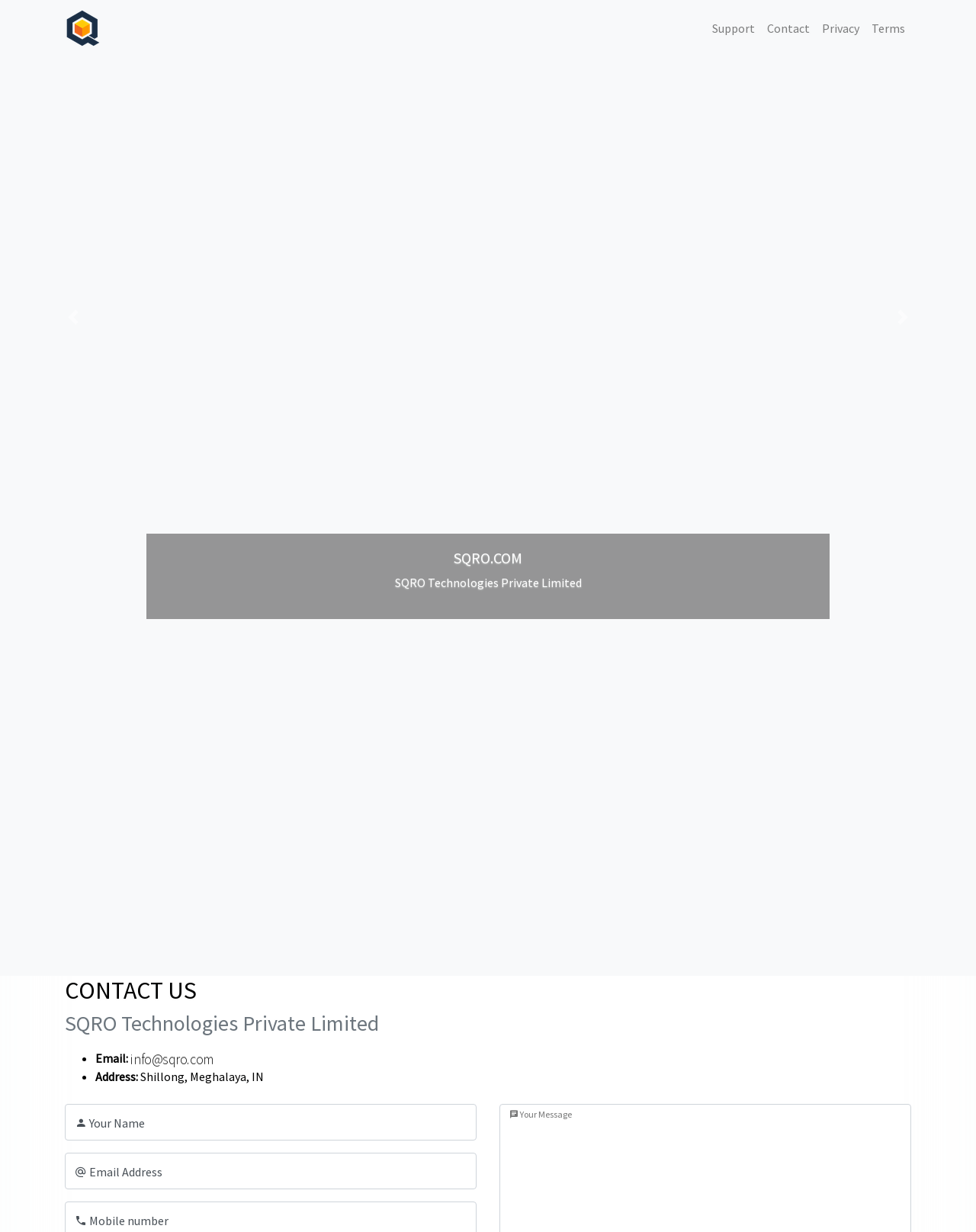Locate the bounding box coordinates of the area you need to click to fulfill this instruction: 'Enter your email address'. The coordinates must be in the form of four float numbers ranging from 0 to 1: [left, top, right, bottom].

[0.066, 0.936, 0.488, 0.965]